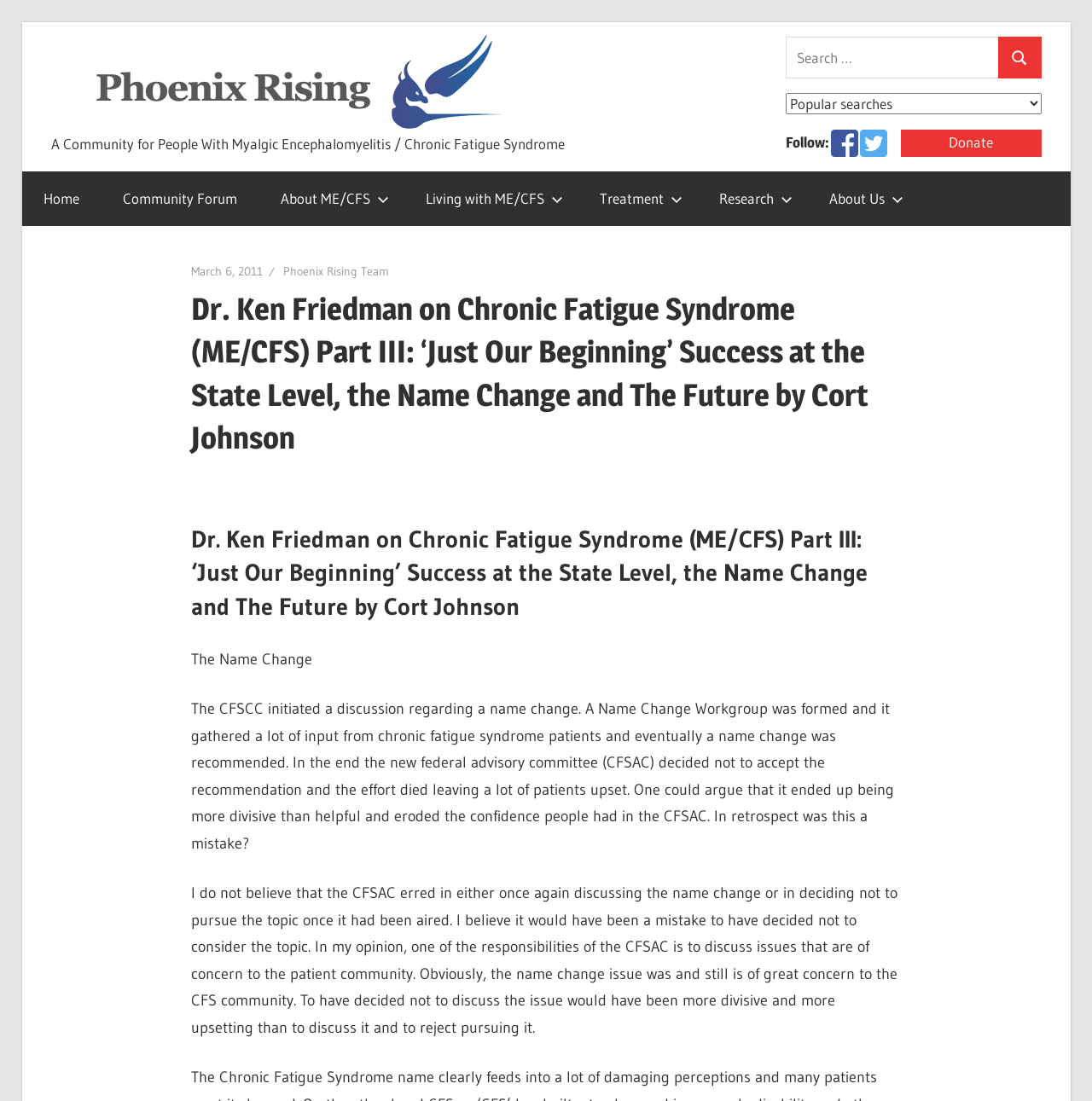Identify the headline of the webpage and generate its text content.

Dr. Ken Friedman on Chronic Fatigue Syndrome (ME/CFS) Part III: ‘Just Our Beginning’ Success at the State Level, the Name Change and The Future by Cort Johnson